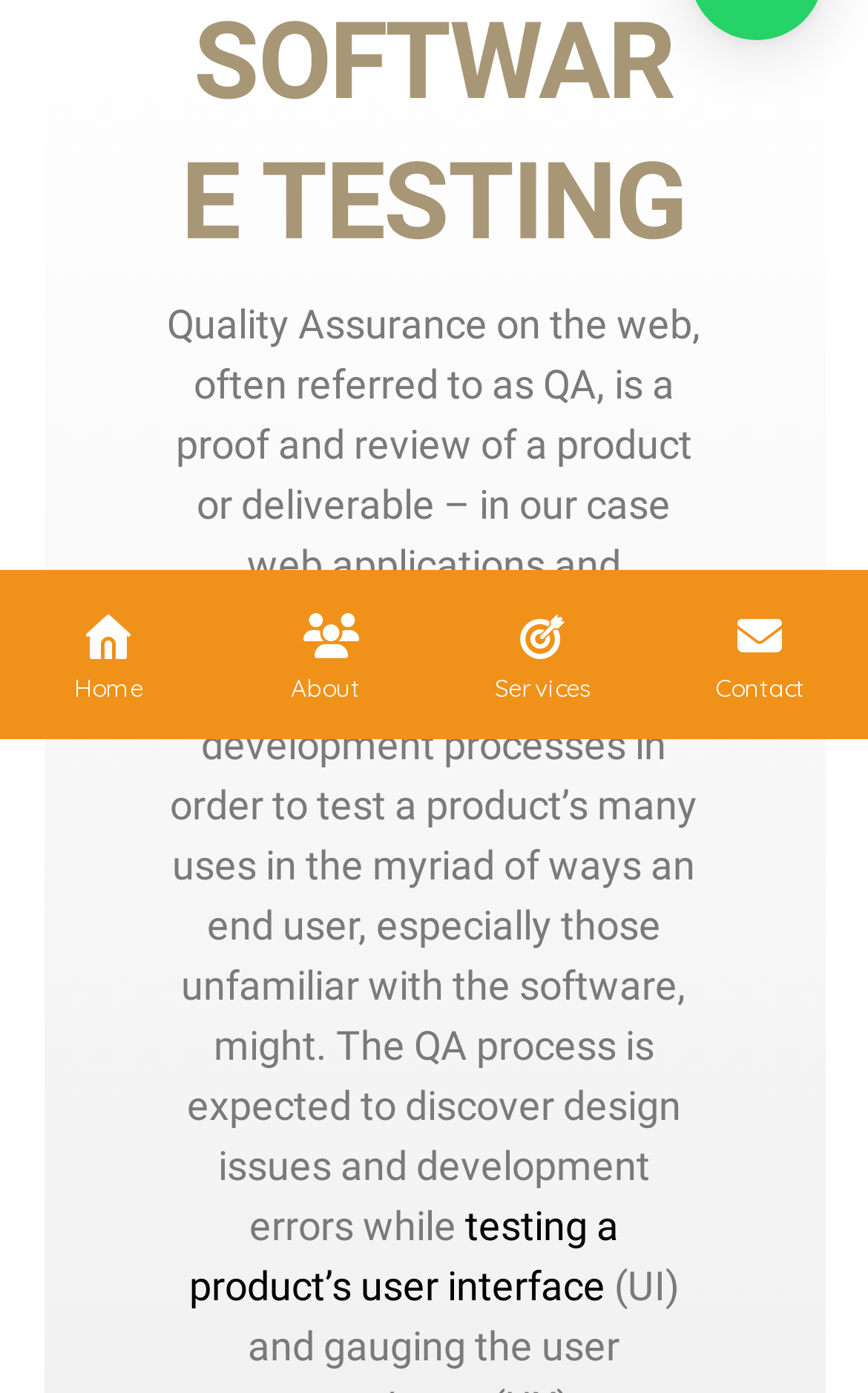Identify the bounding box of the HTML element described here: "Adrielle1214 Adrielle1214". Provide the coordinates as four float numbers between 0 and 1: [left, top, right, bottom].

None